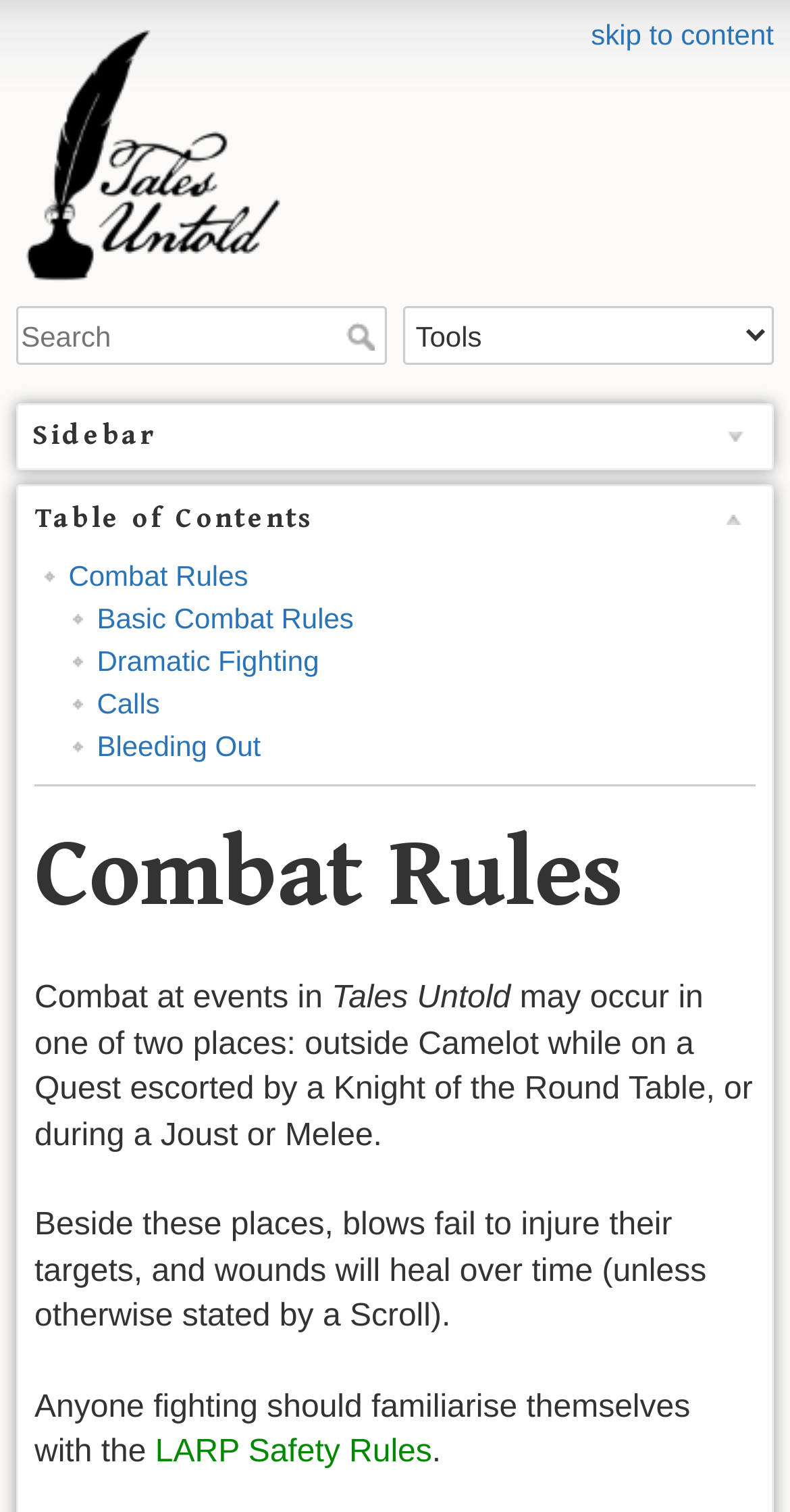Provide the bounding box coordinates of the section that needs to be clicked to accomplish the following instruction: "Learn about Health Knowledge."

None